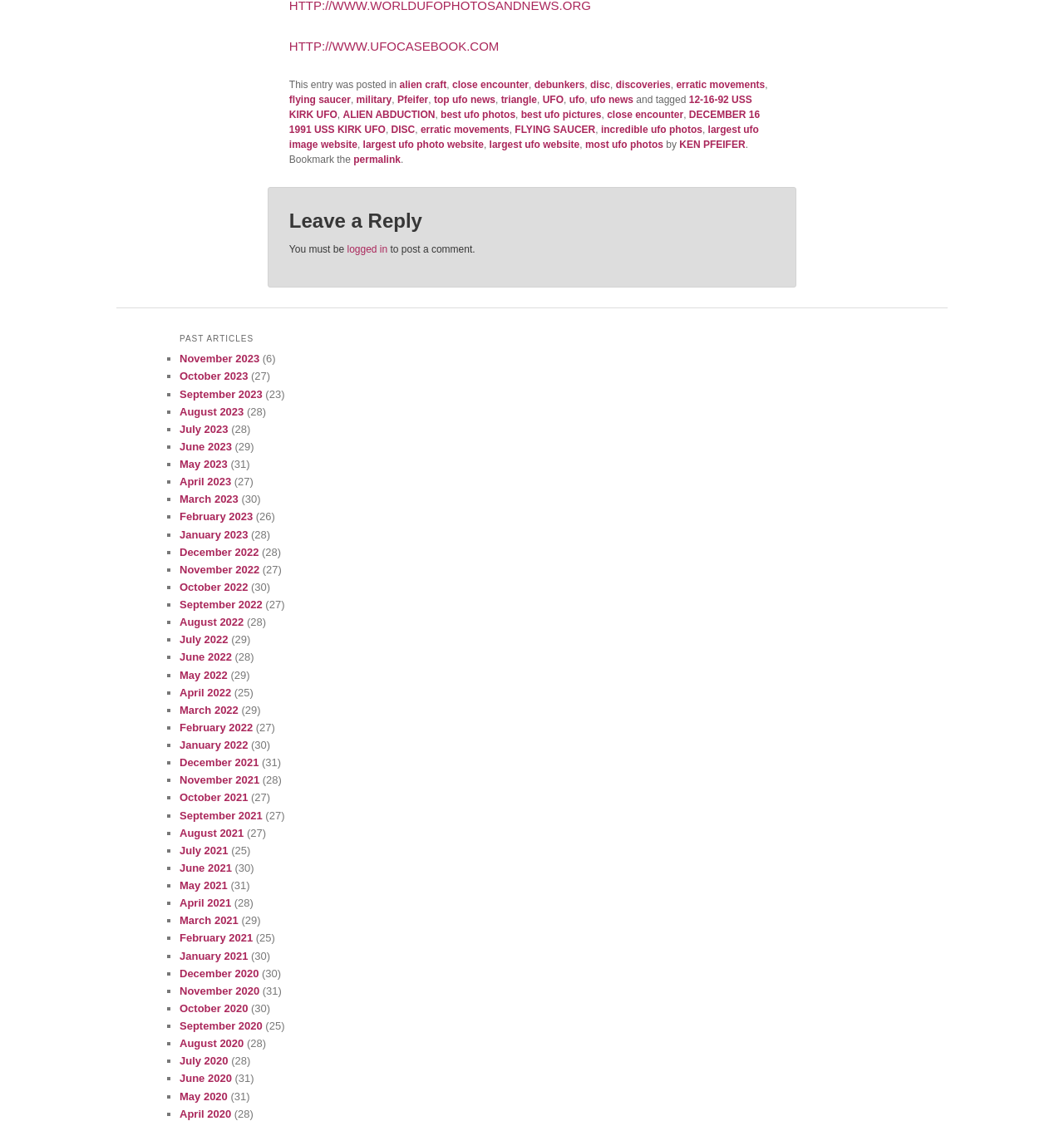Please identify the bounding box coordinates of the area that needs to be clicked to follow this instruction: "Click on the link '12-16-92 USS KIRK UFO'".

[0.272, 0.083, 0.707, 0.107]